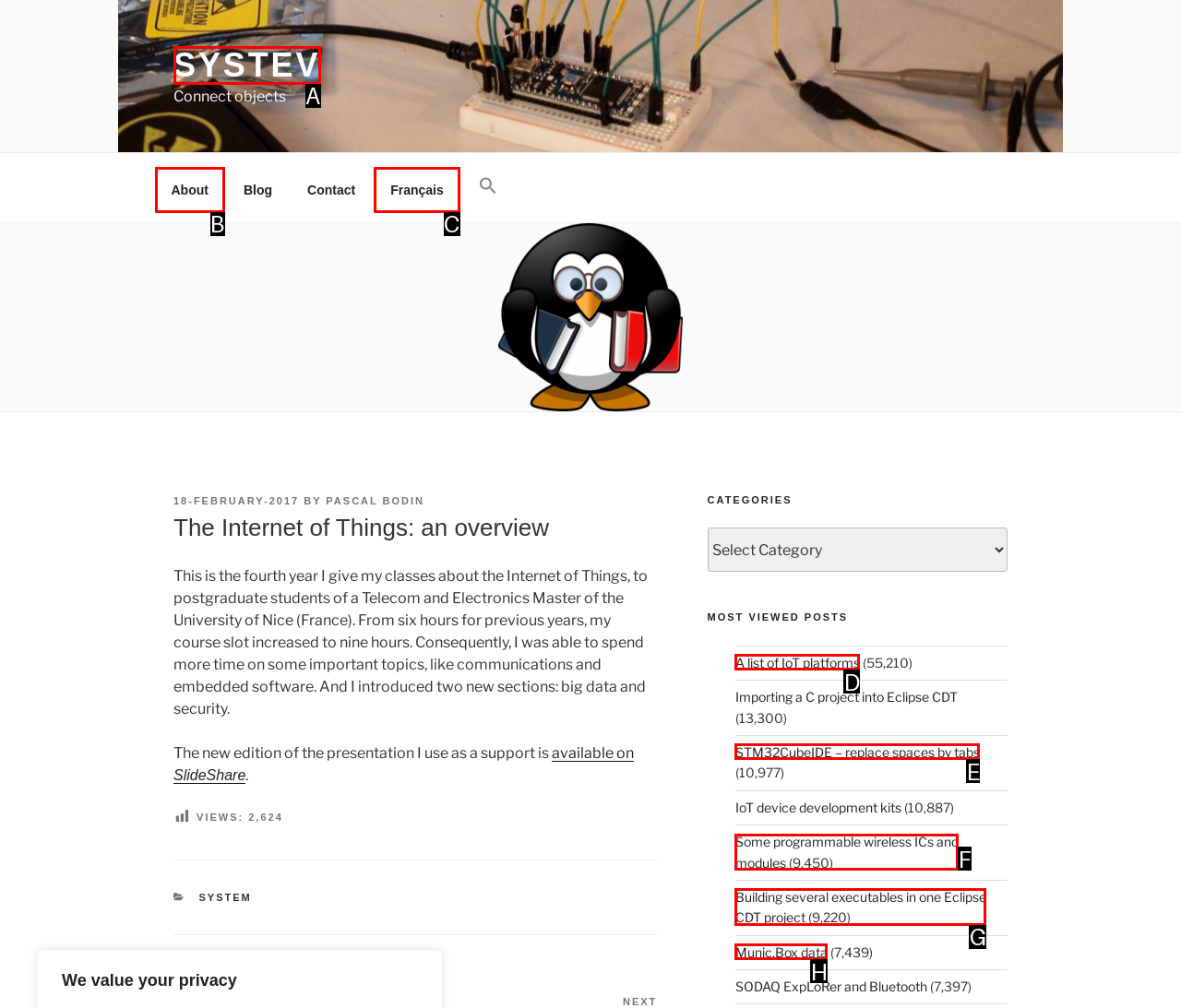Provide the letter of the HTML element that you need to click on to perform the task: Click the 'About Us' link.
Answer with the letter corresponding to the correct option.

None